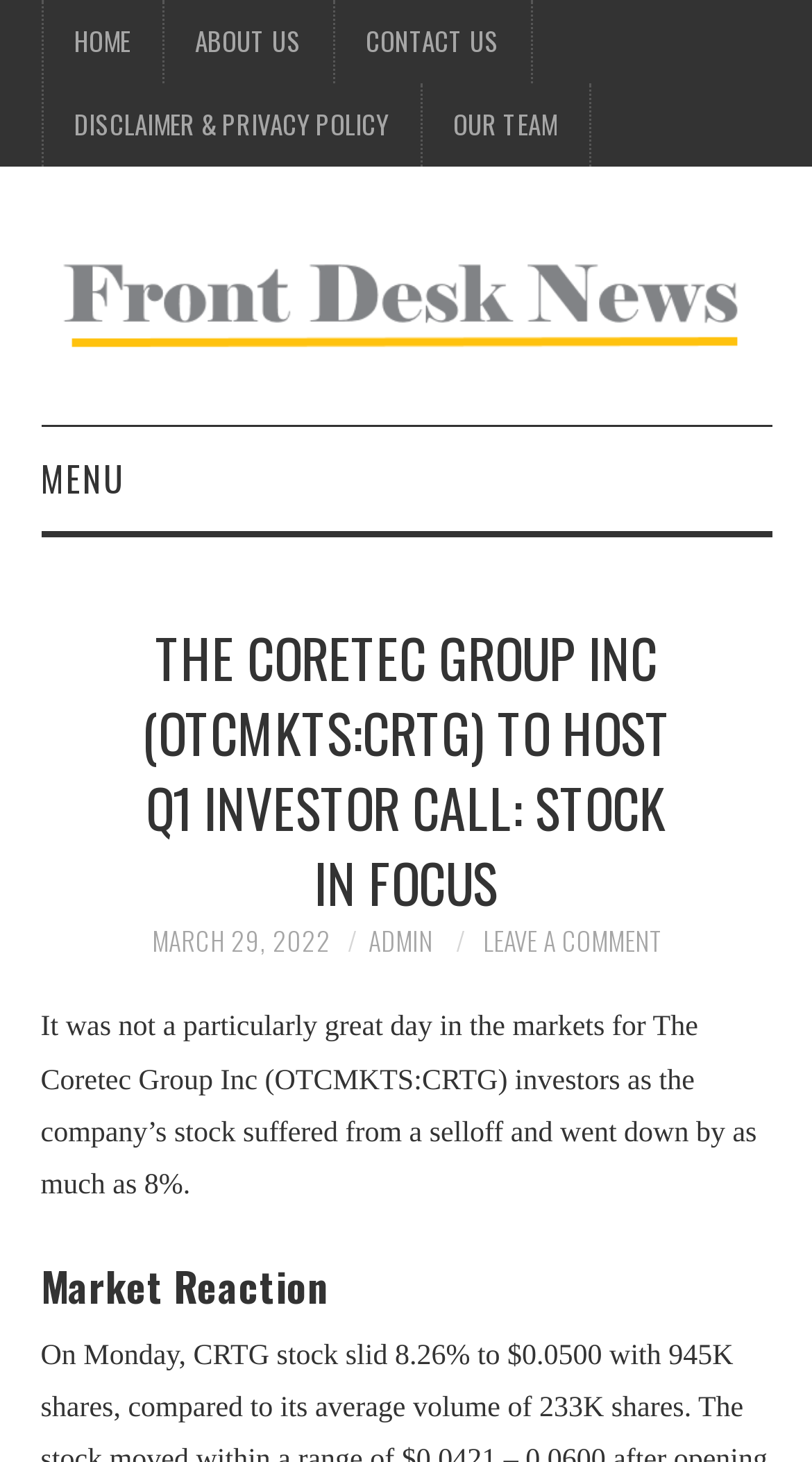Answer the question in one word or a short phrase:
What is the category of the article?

BUSINESS